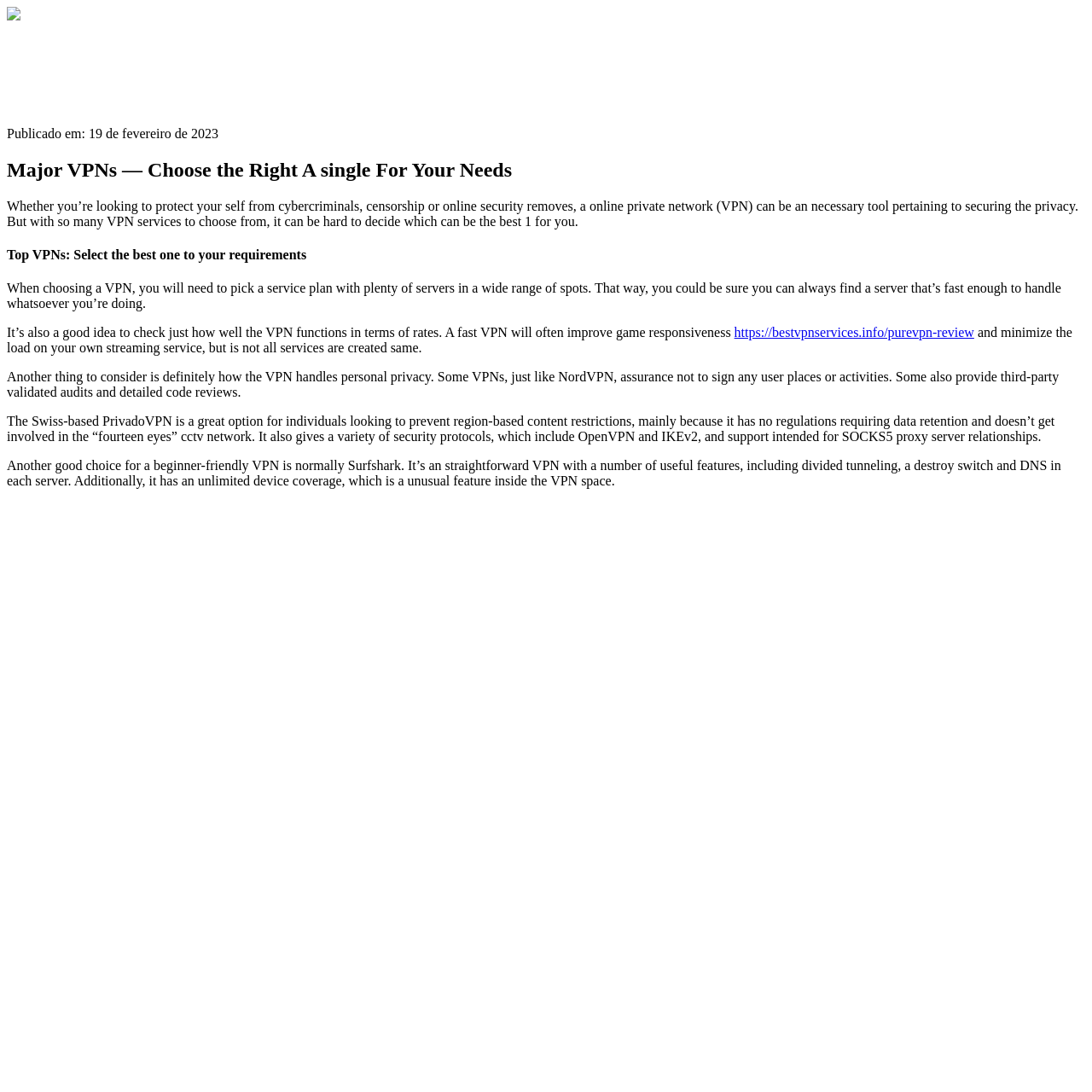What is the purpose of a VPN?
Give a comprehensive and detailed explanation for the question.

Based on the webpage content, it is clear that a VPN (Virtual Private Network) is used to secure one's privacy. The text mentions protecting oneself from cybercriminals, censorship, and online security threats, indicating that a VPN is a necessary tool for privacy protection.